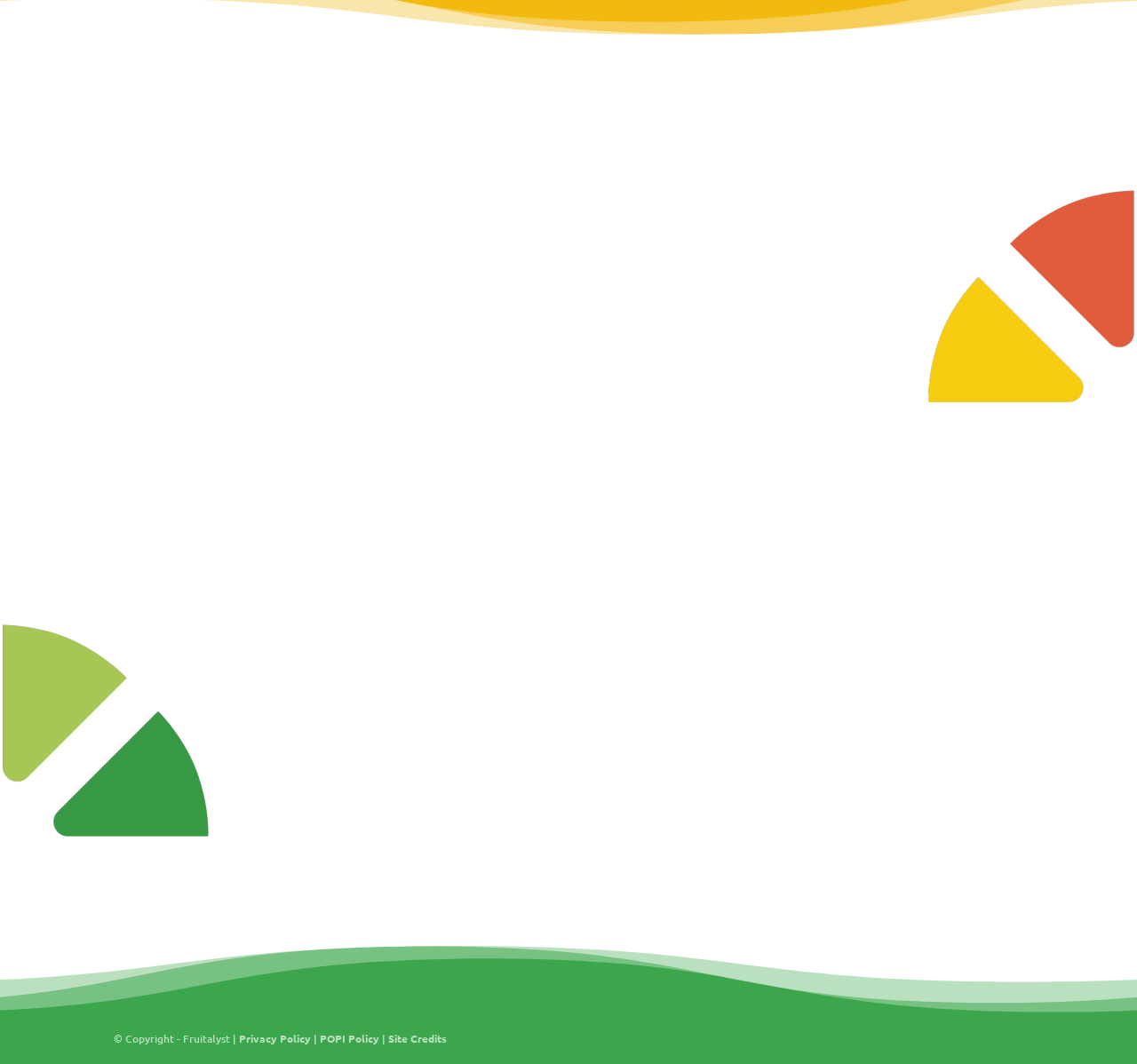What industry does Fruitalyst contribute to?
Refer to the image and offer an in-depth and detailed answer to the question.

The webpage mentions that Fruitalyst helps achieve long-term equitable growth and development in the global citrus industry, contributing to an enhanced profile of and experience with premium citrus.